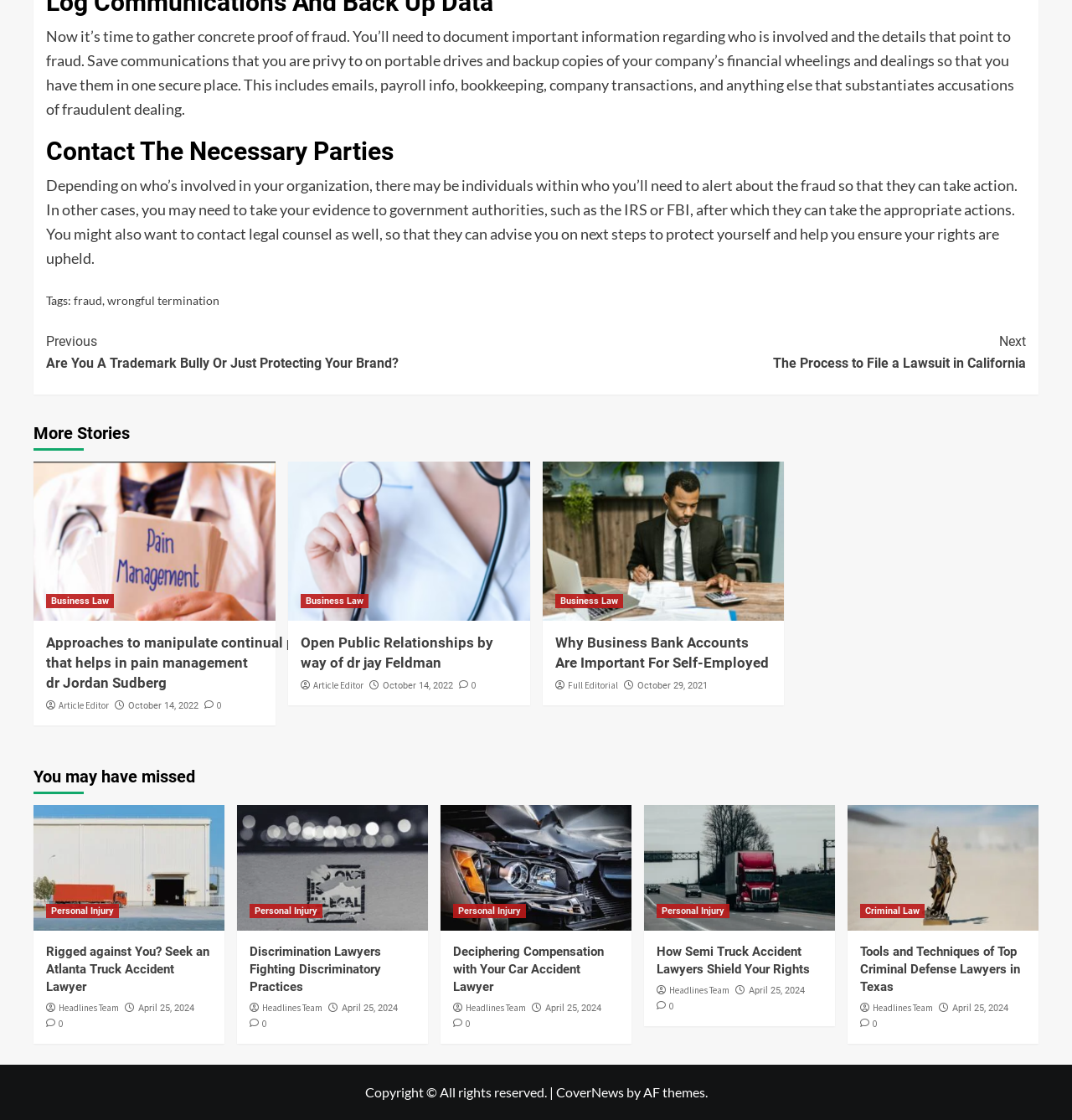What is the topic of the article?
Please provide a single word or phrase as the answer based on the screenshot.

fraud